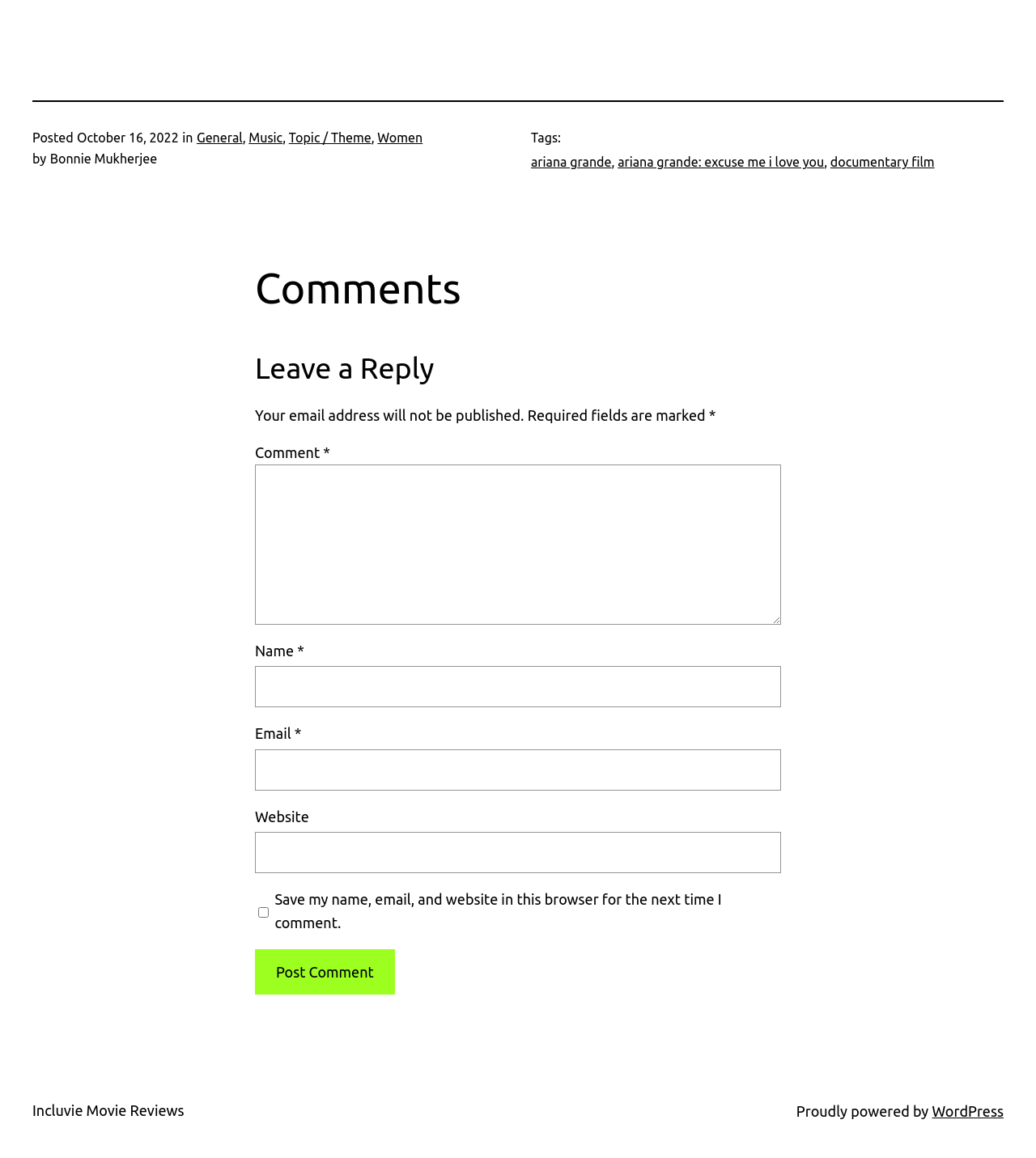Please mark the clickable region by giving the bounding box coordinates needed to complete this instruction: "Click on the 'General' link".

[0.19, 0.113, 0.234, 0.125]